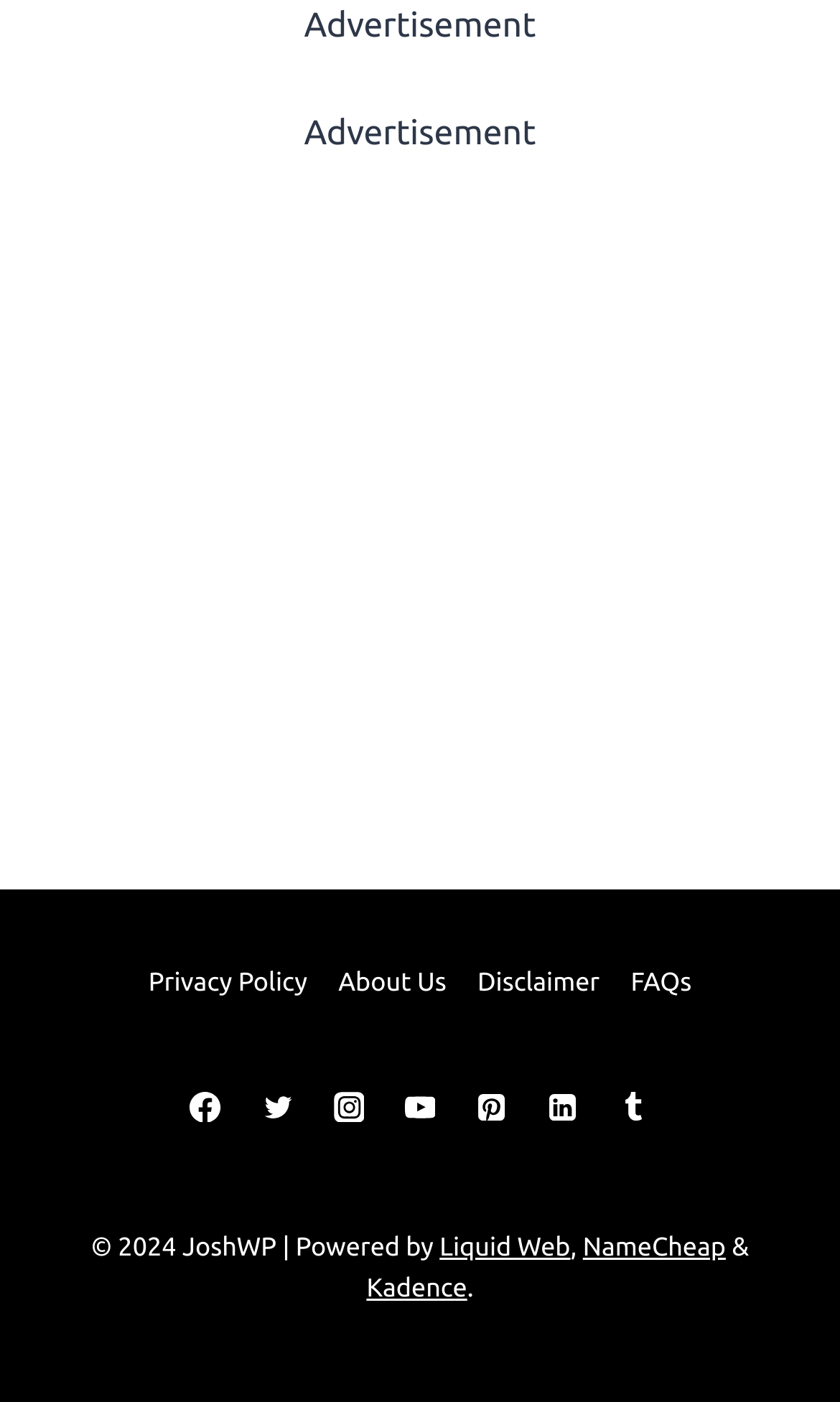Could you find the bounding box coordinates of the clickable area to complete this instruction: "Check the 'FAQs'"?

[0.732, 0.68, 0.842, 0.721]